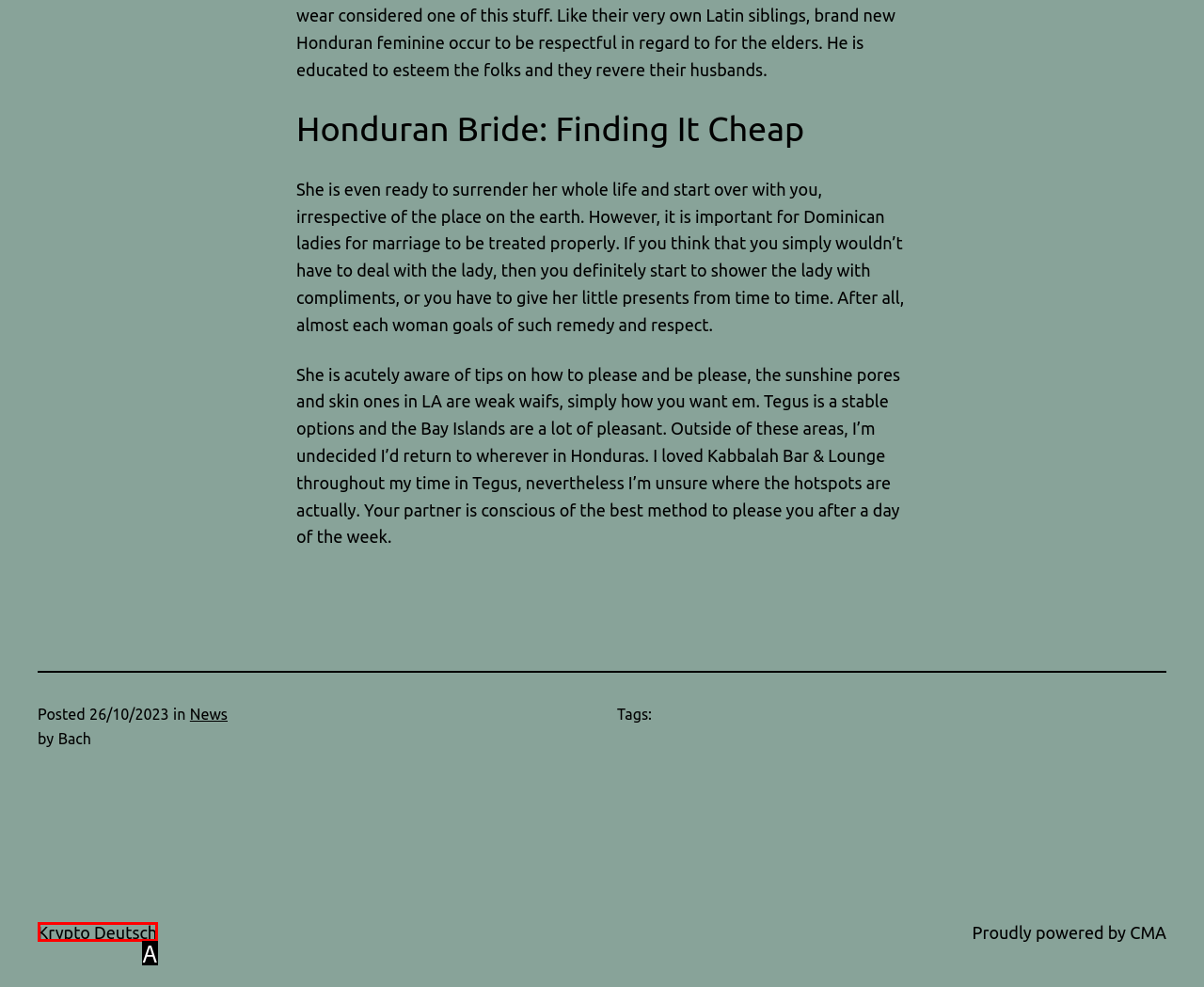Choose the letter that best represents the description: Krypto Deutsch. Provide the letter as your response.

A